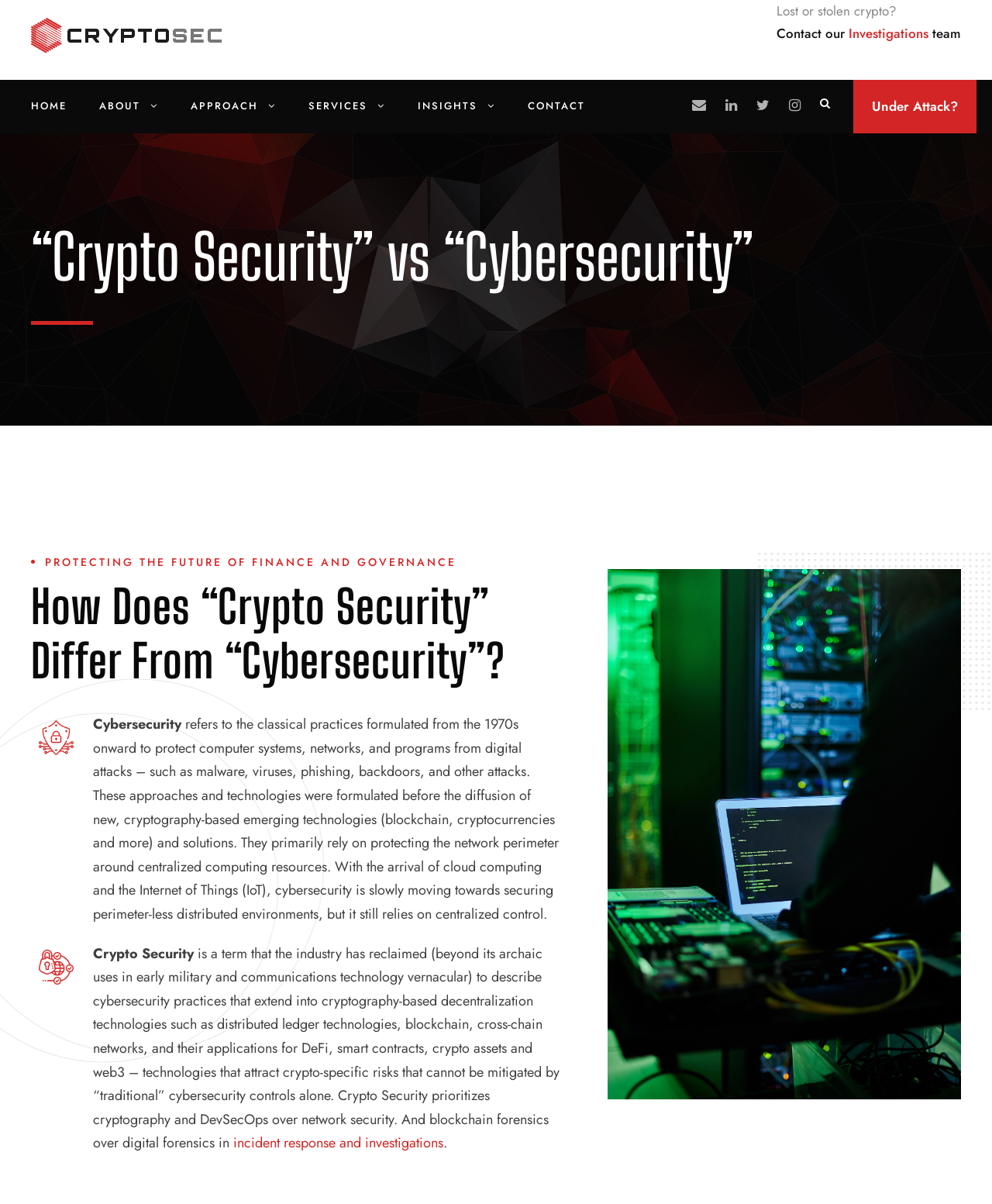Identify the bounding box coordinates of the clickable region to carry out the given instruction: "Contact the investigations team".

[0.855, 0.02, 0.936, 0.035]